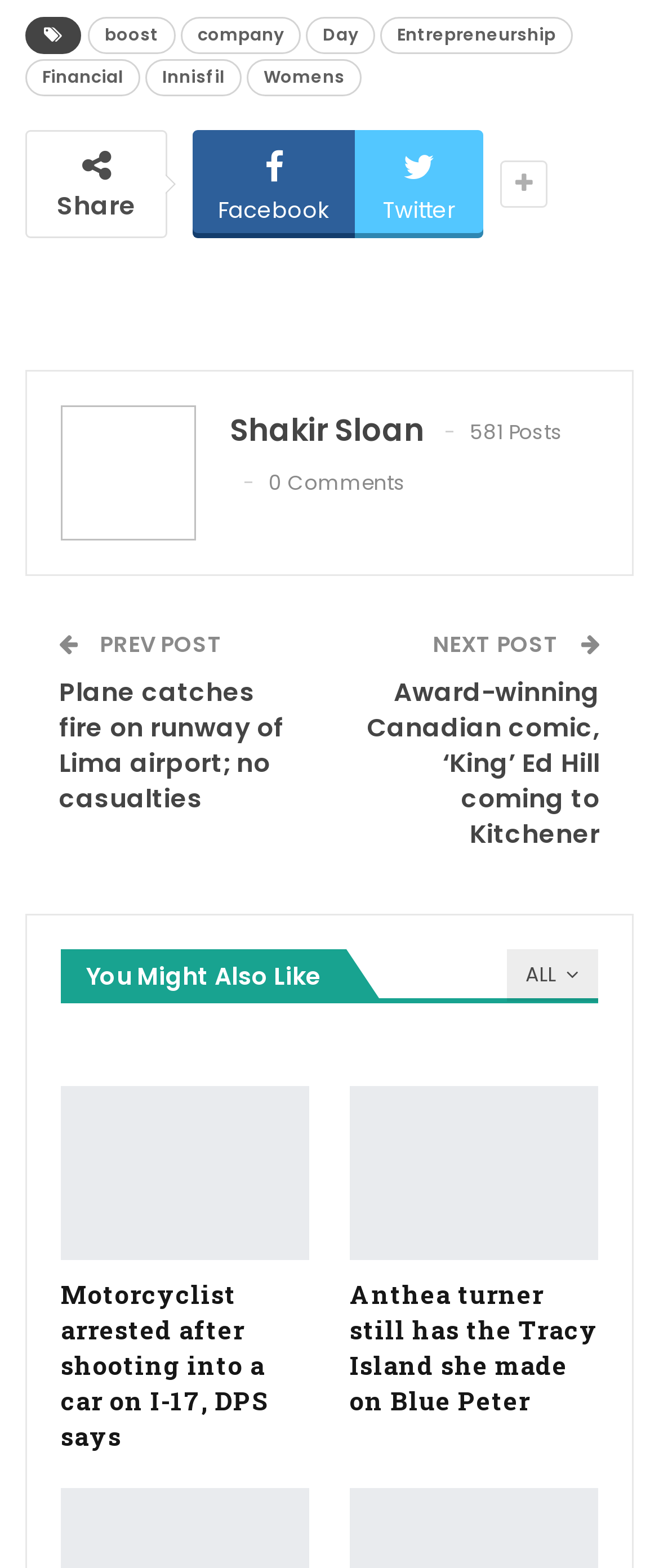Please give the bounding box coordinates of the area that should be clicked to fulfill the following instruction: "View all posts". The coordinates should be in the format of four float numbers from 0 to 1, i.e., [left, top, right, bottom].

[0.756, 0.605, 0.908, 0.639]